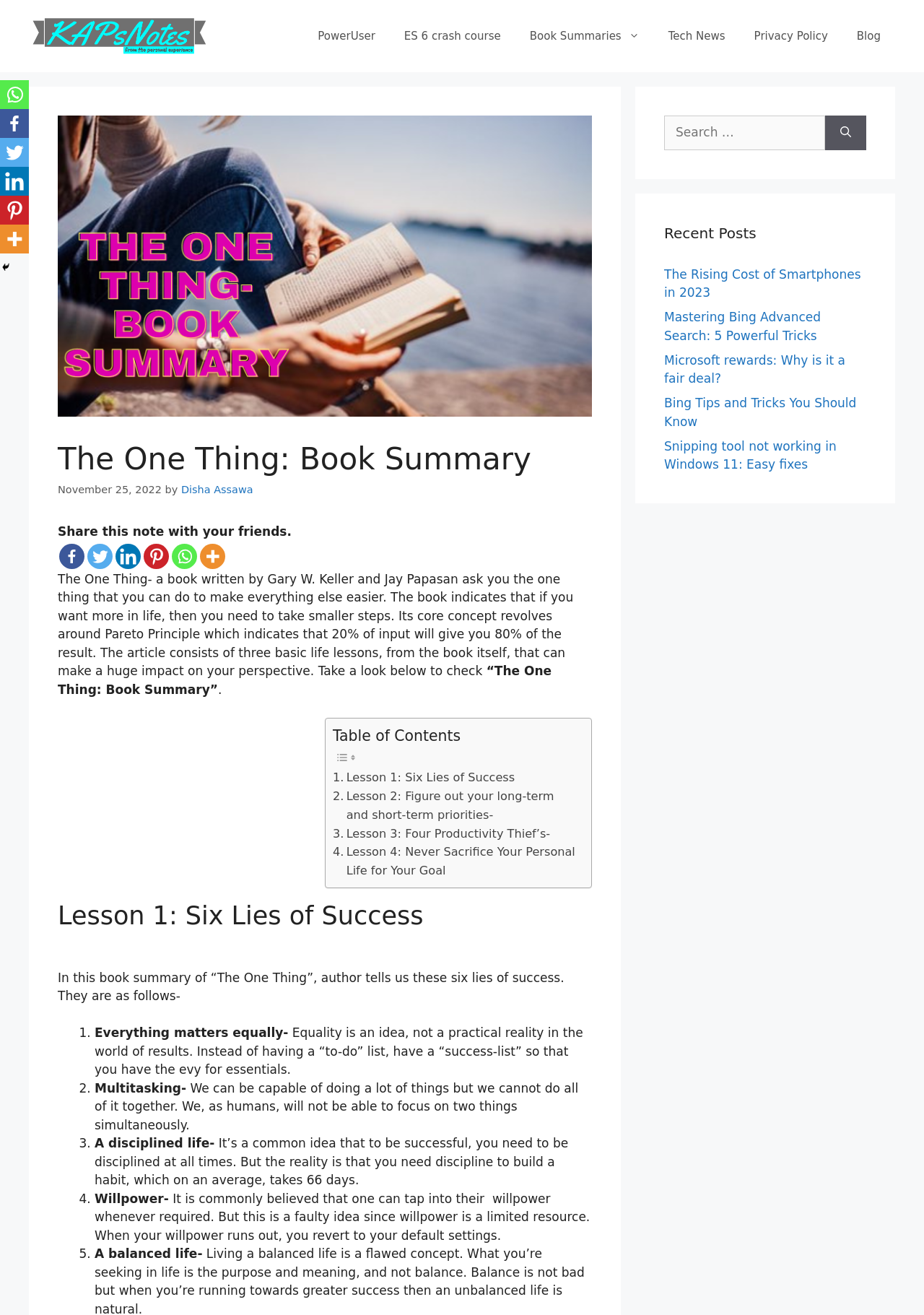Please identify the bounding box coordinates of the element on the webpage that should be clicked to follow this instruction: "Share this note on Facebook". The bounding box coordinates should be given as four float numbers between 0 and 1, formatted as [left, top, right, bottom].

[0.064, 0.413, 0.091, 0.432]